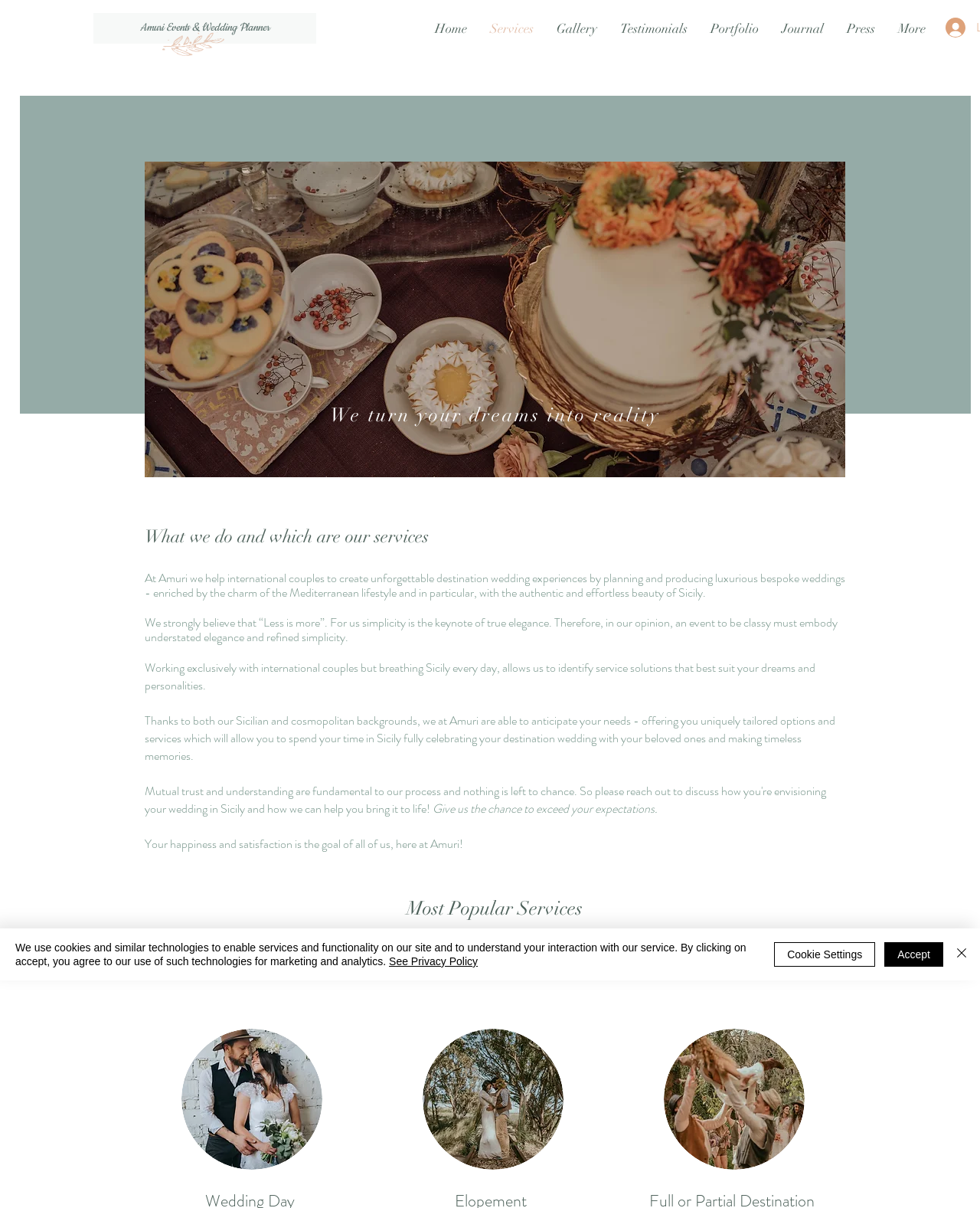What is the name of the company?
Observe the image and answer the question with a one-word or short phrase response.

Amuri